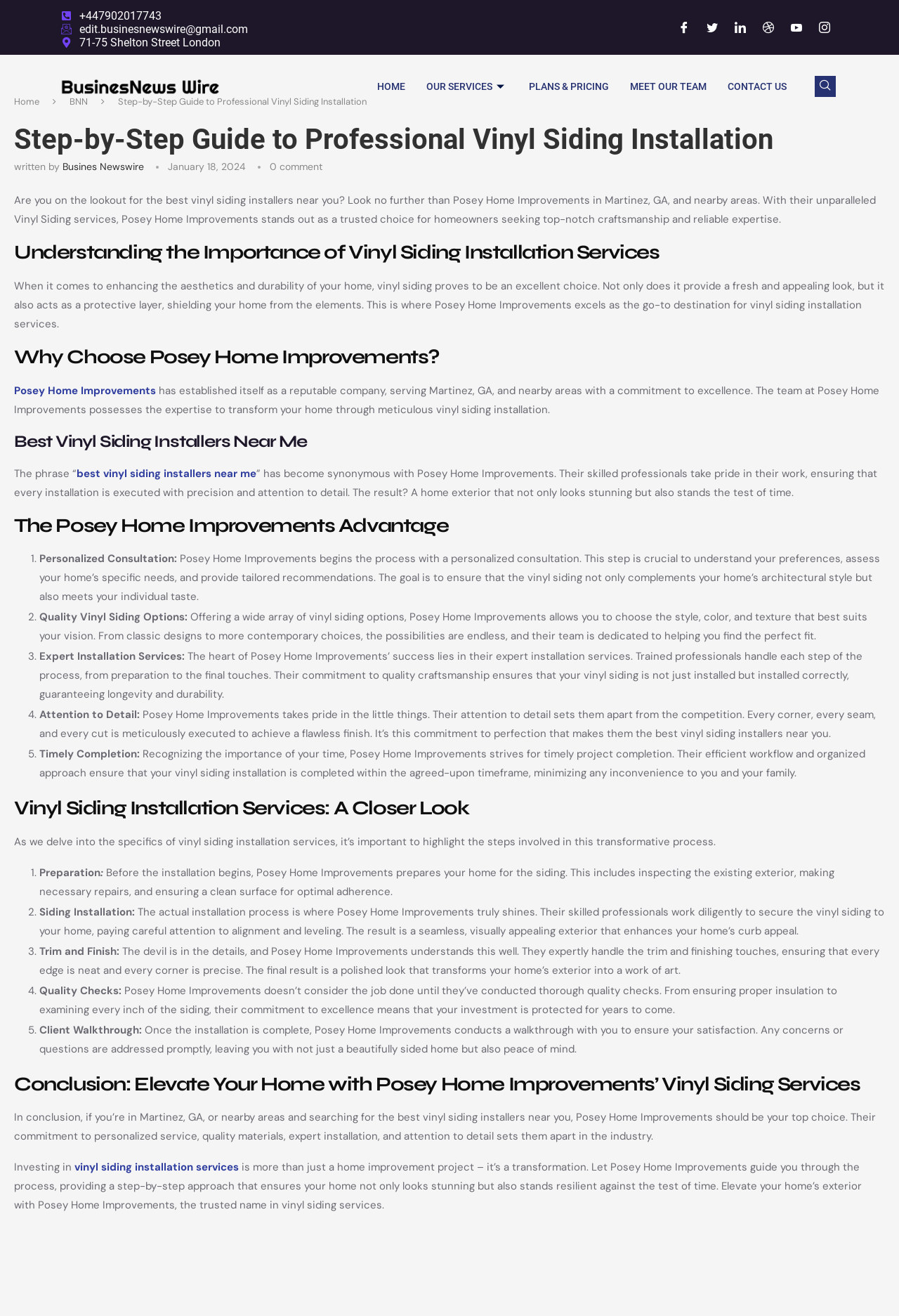Refer to the screenshot and give an in-depth answer to this question: What is the importance of vinyl siding installation?

According to the article, vinyl siding installation is important because it not only provides a fresh and appealing look but also acts as a protective layer, shielding the home from the elements. This enhances the aesthetics and durability of the home.